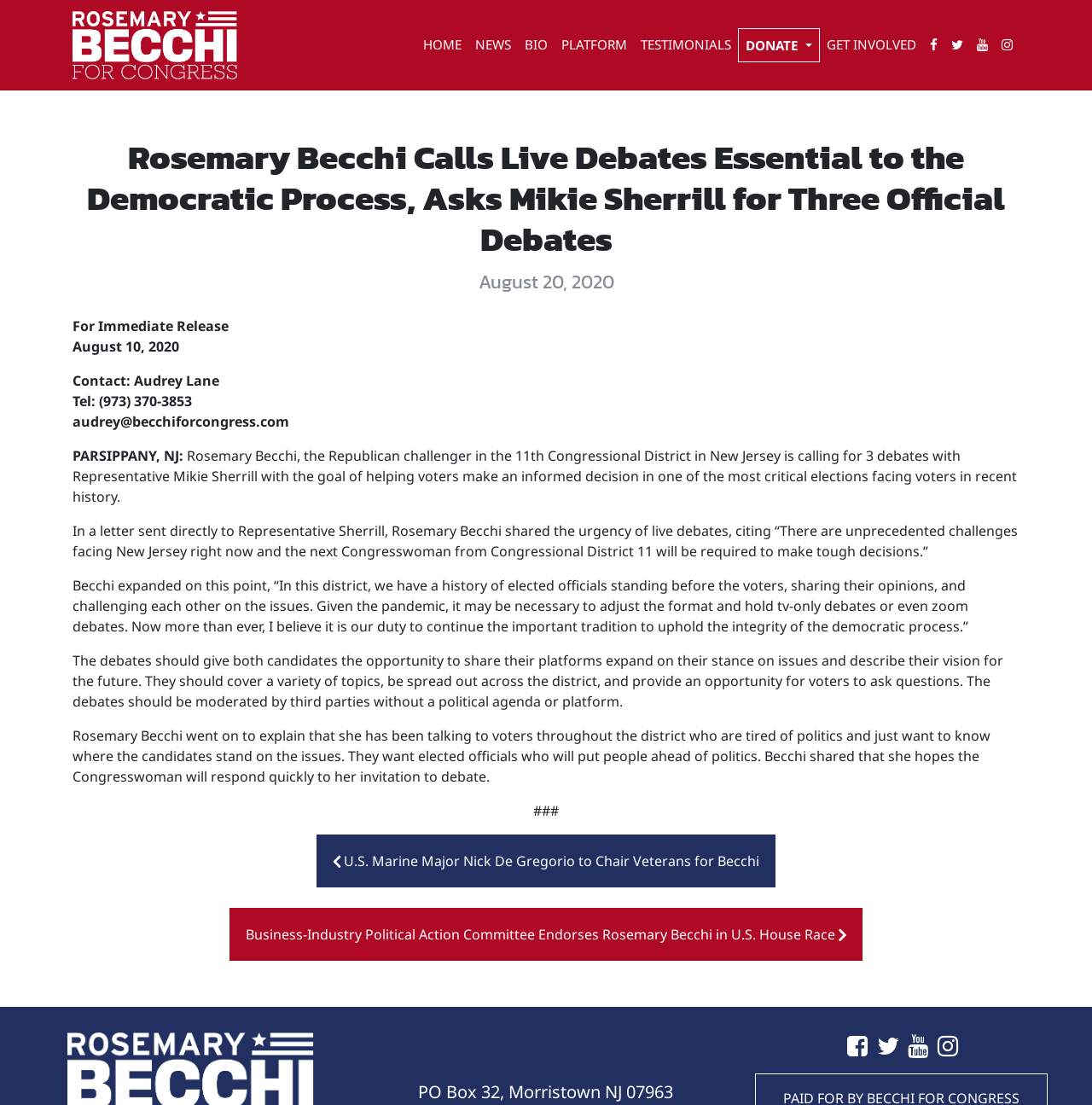Based on the image, provide a detailed and complete answer to the question: 
What is the location of the PO Box?

I found the answer by reading the footer section, specifically the sentence 'PO Box 32, Morristown NJ 07963' which mentions the location of the PO Box.